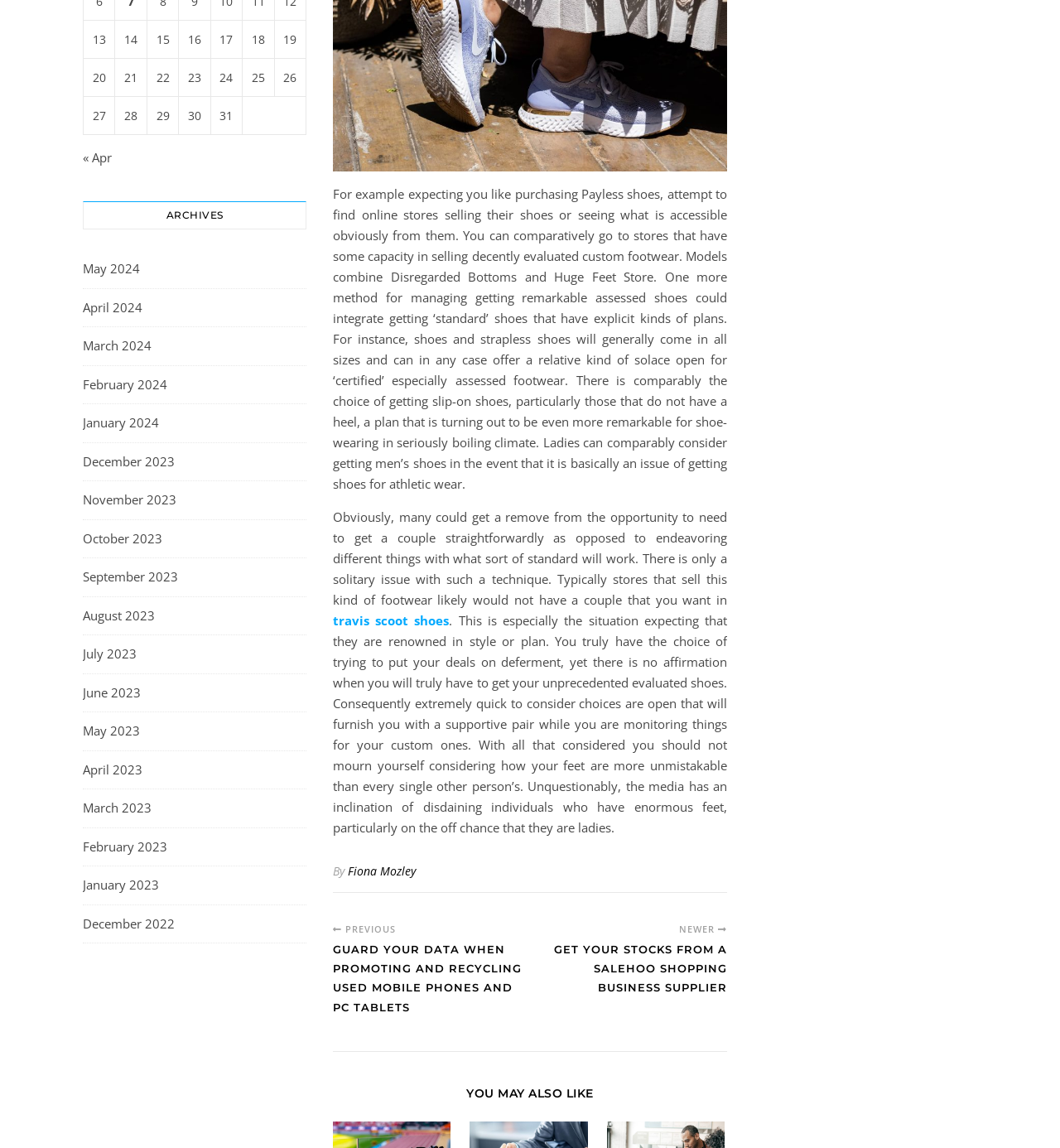Identify the bounding box coordinates necessary to click and complete the given instruction: "Click on the 'travis scoot shoes' link".

[0.314, 0.533, 0.424, 0.548]